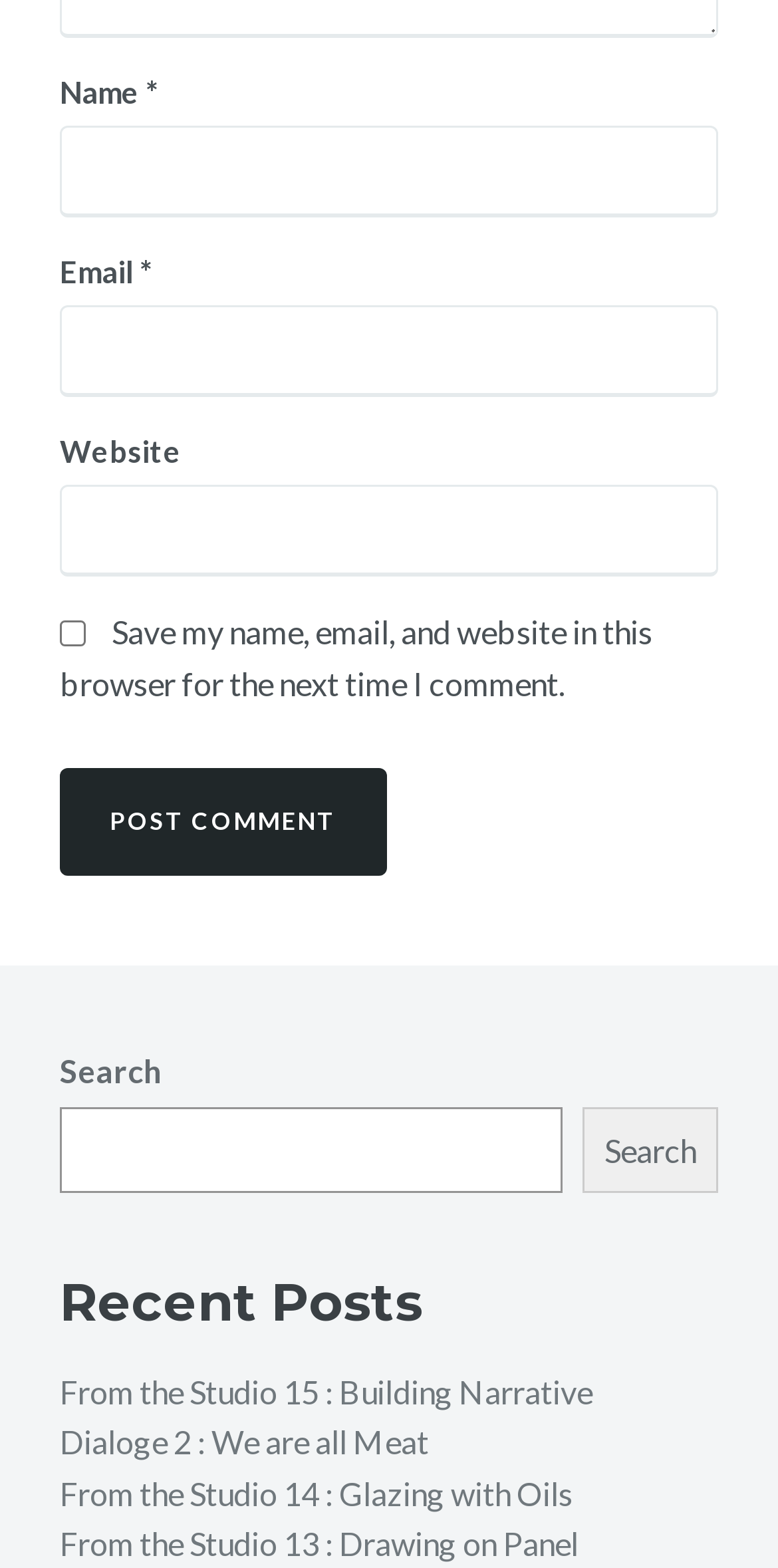Use a single word or phrase to answer this question: 
How many links are there under 'Recent Posts'?

4